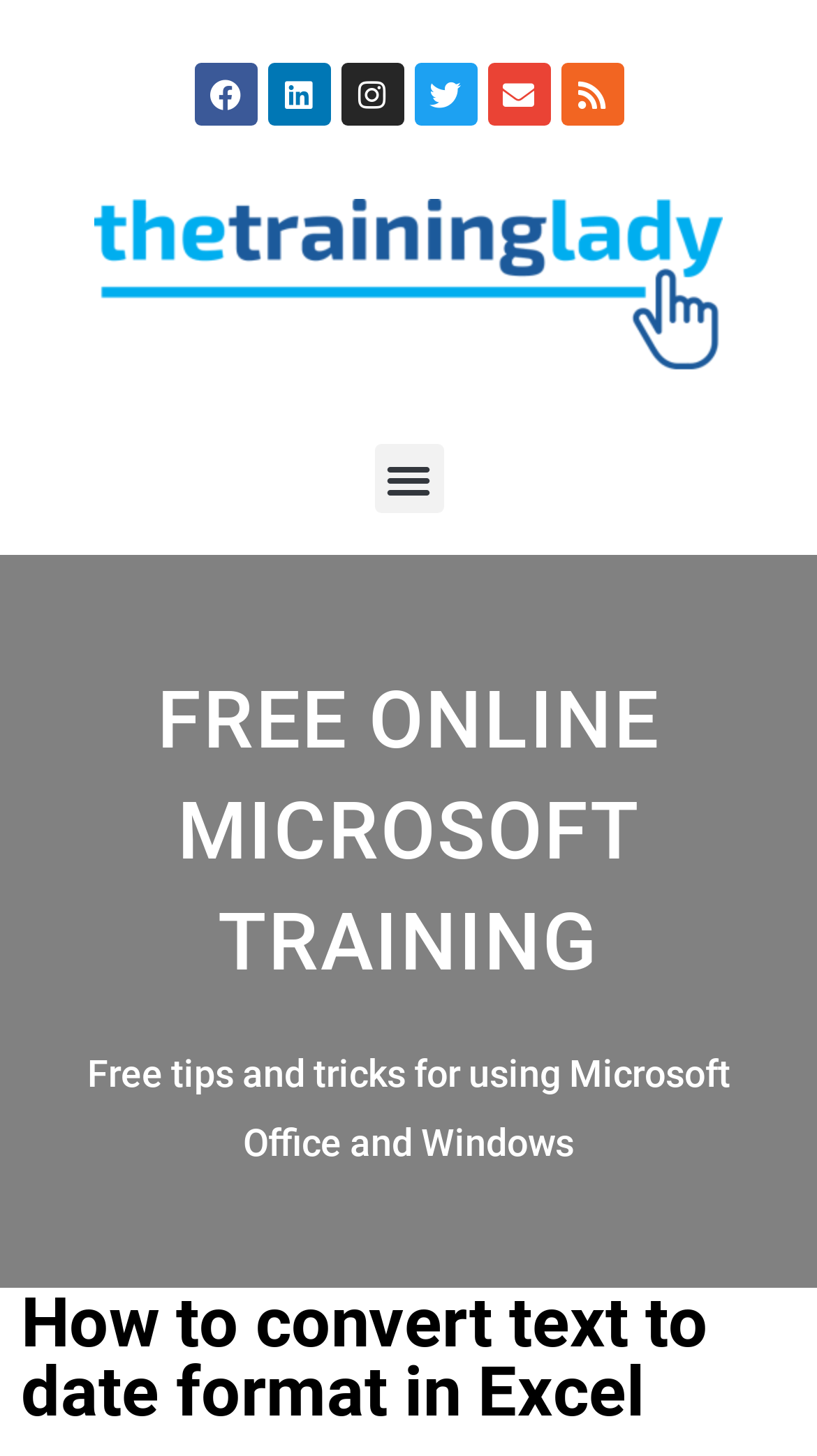What is the free resource offered on the webpage?
Refer to the screenshot and answer in one word or phrase.

Online Microsoft training